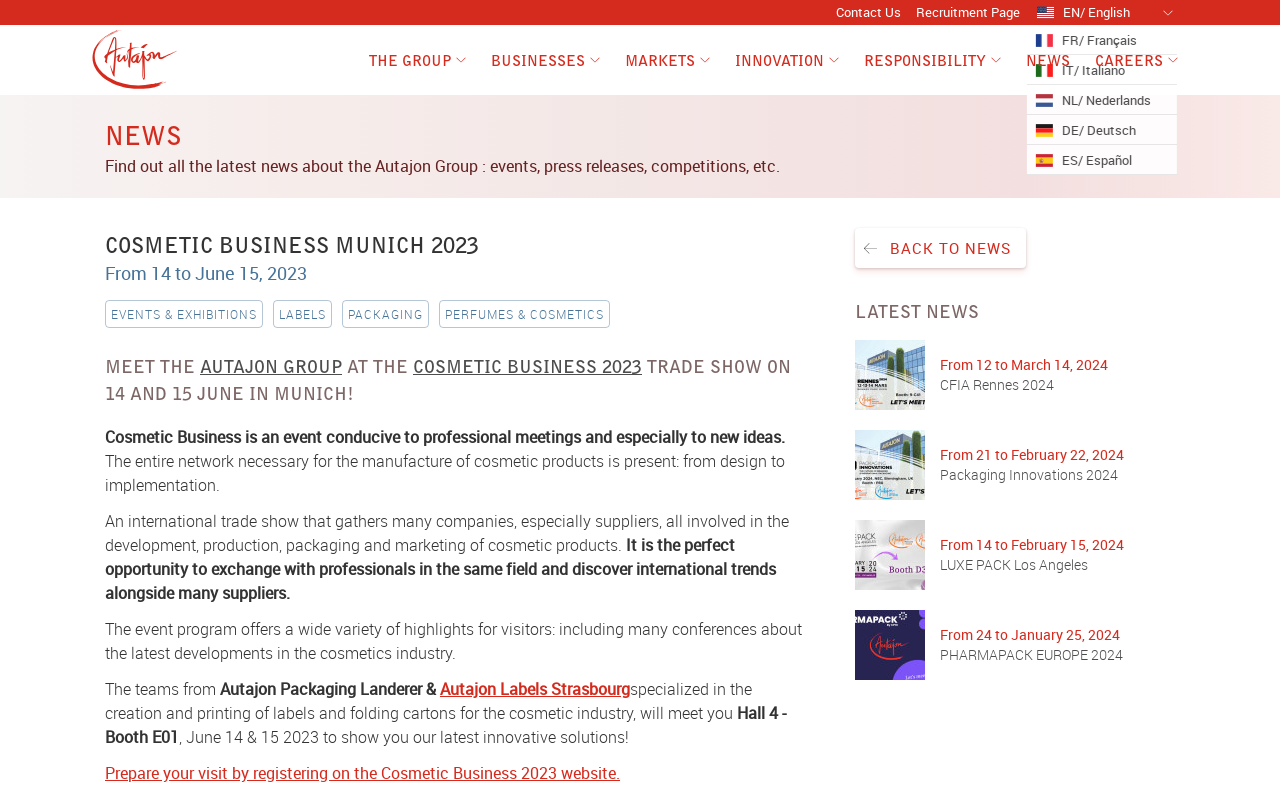What is the purpose of the Cosmetic Business 2023 trade show?
Examine the image closely and answer the question with as much detail as possible.

The webpage describes the Cosmetic Business 2023 trade show as an event conducive to professional meetings and especially to new ideas, indicating the purpose of the trade show.